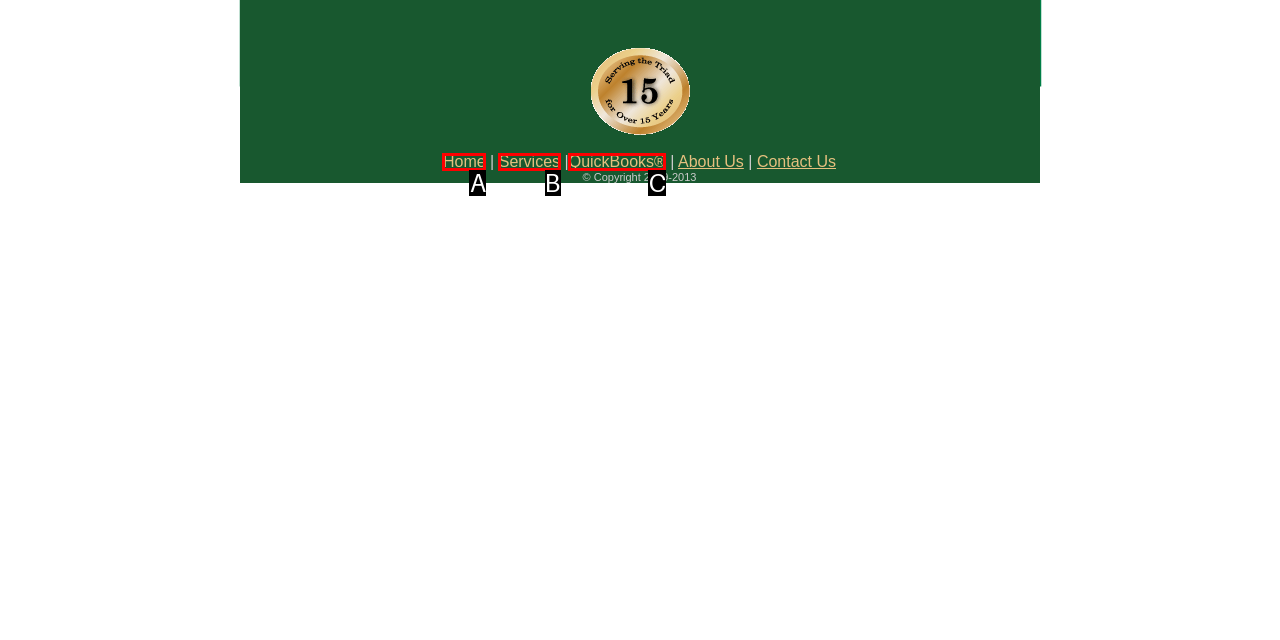Identify the HTML element that corresponds to the description: Services Provide the letter of the correct option directly.

B